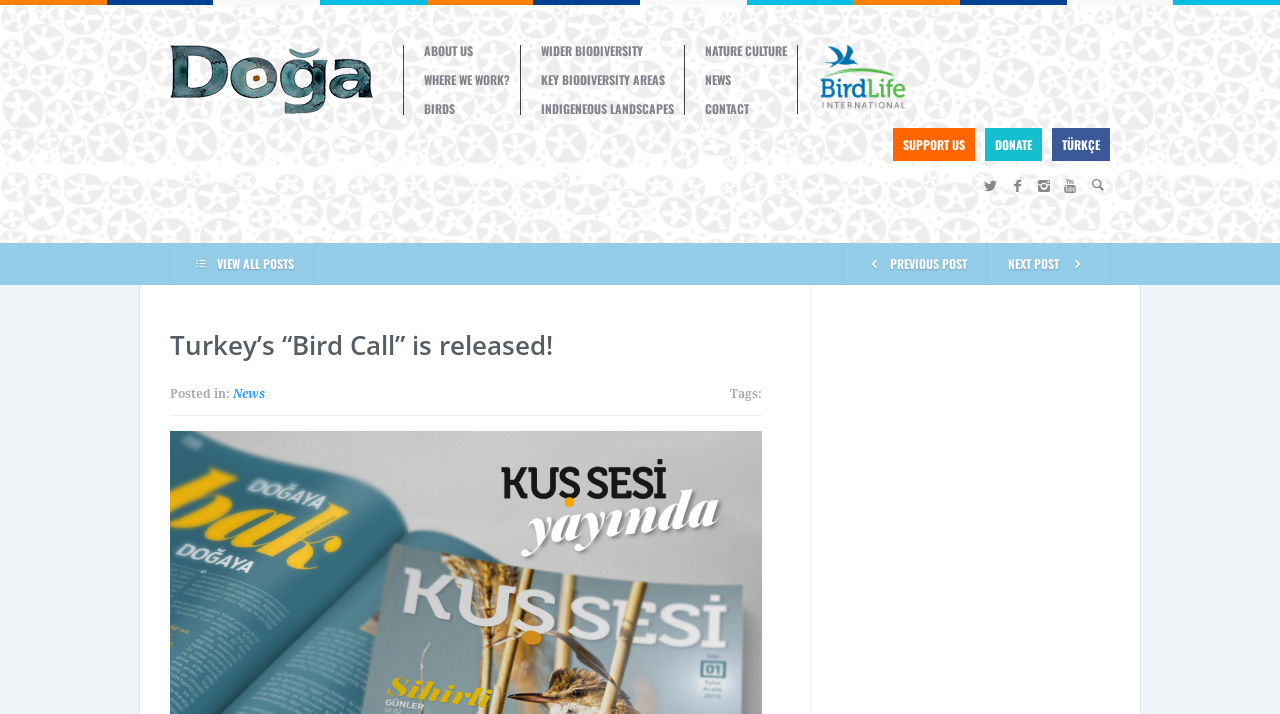Please identify the bounding box coordinates of the element's region that should be clicked to execute the following instruction: "Go to about us page". The bounding box coordinates must be four float numbers between 0 and 1, i.e., [left, top, right, bottom].

[0.331, 0.059, 0.37, 0.083]